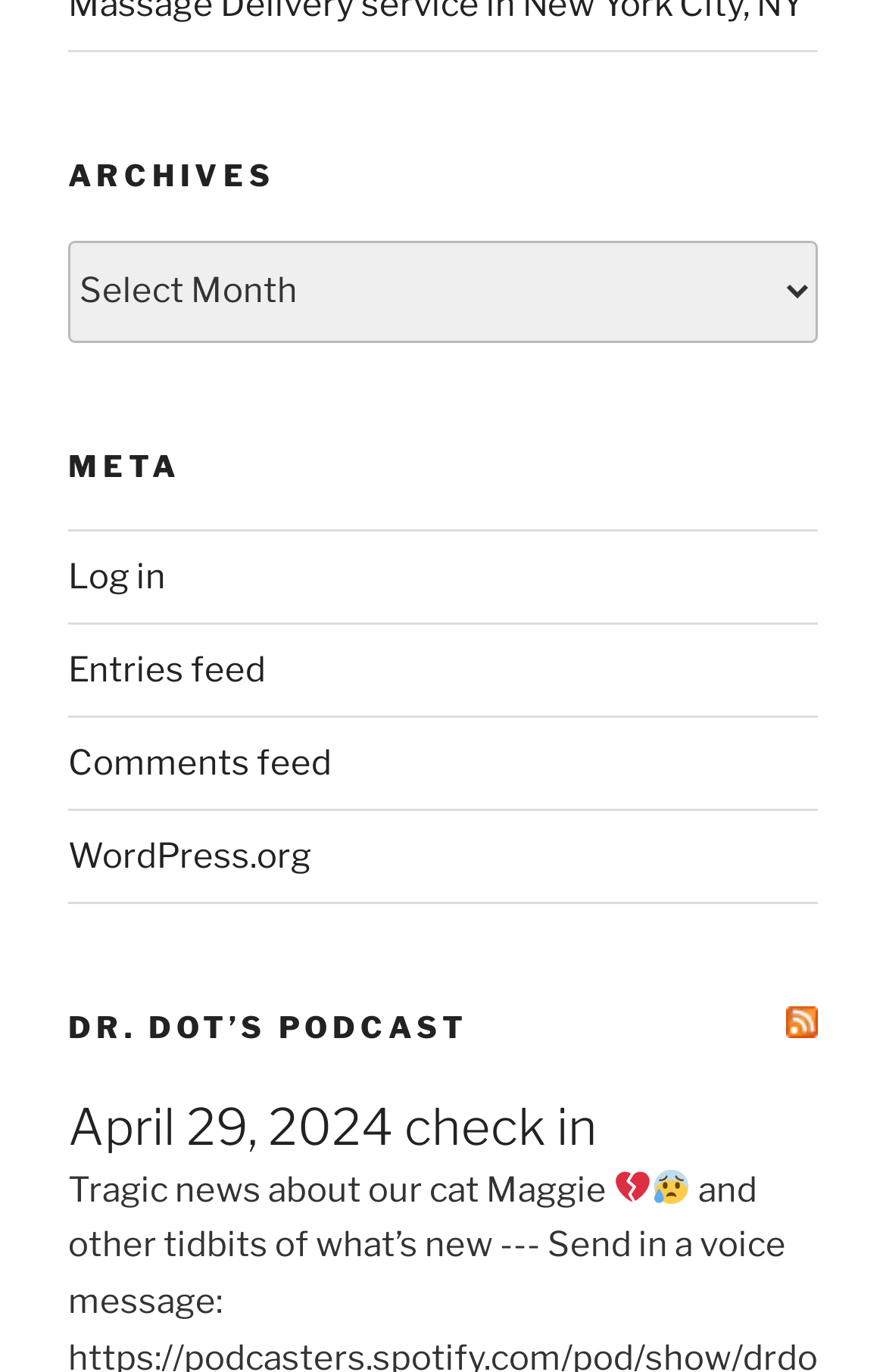What is the symbol next to the text 'Tragic news about our cat Maggie'?
Based on the image, respond with a single word or phrase.

😰 and 💔